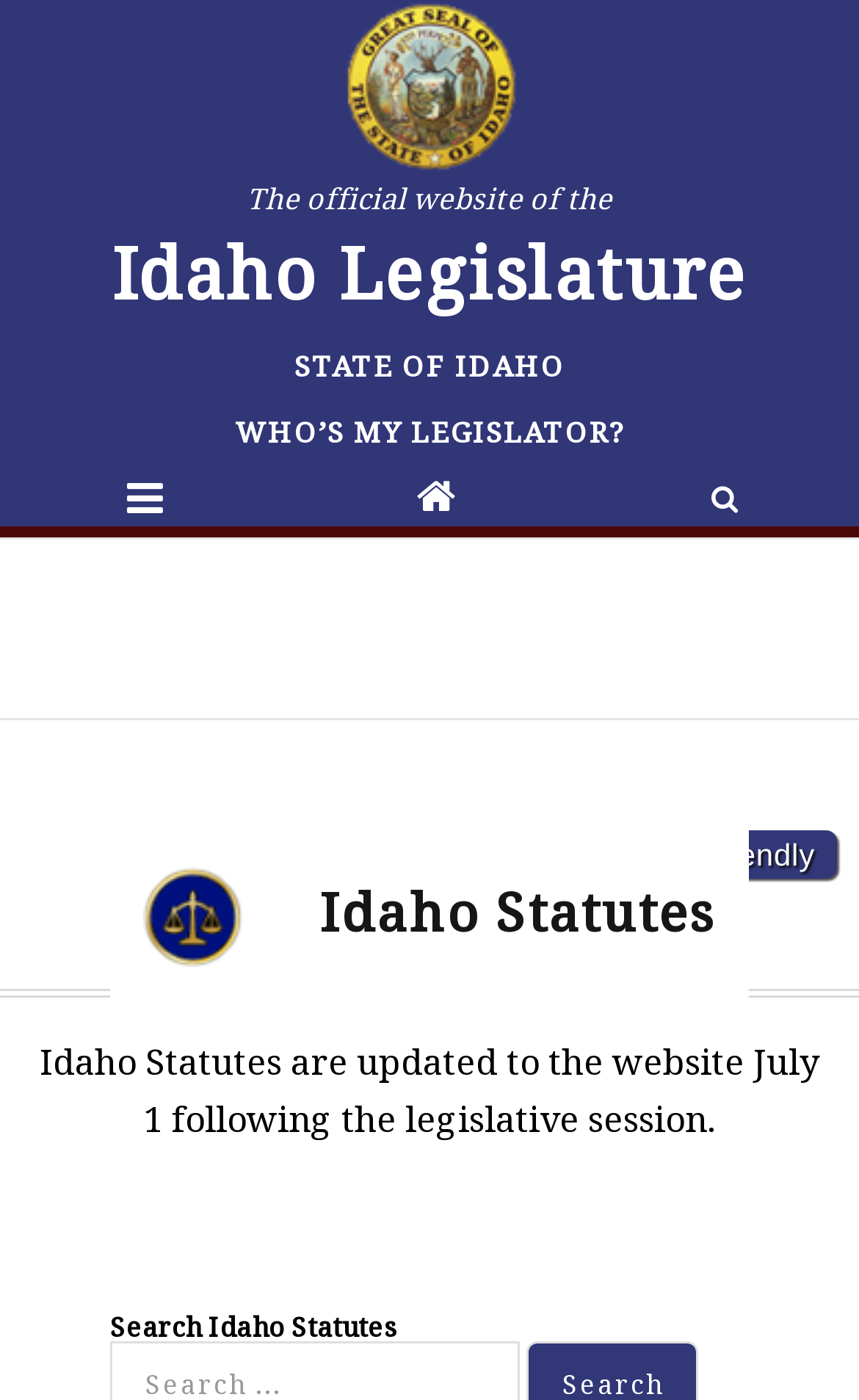Use a single word or phrase to answer the question: 
What is the purpose of the 'Print Friendly' link?

To print the page